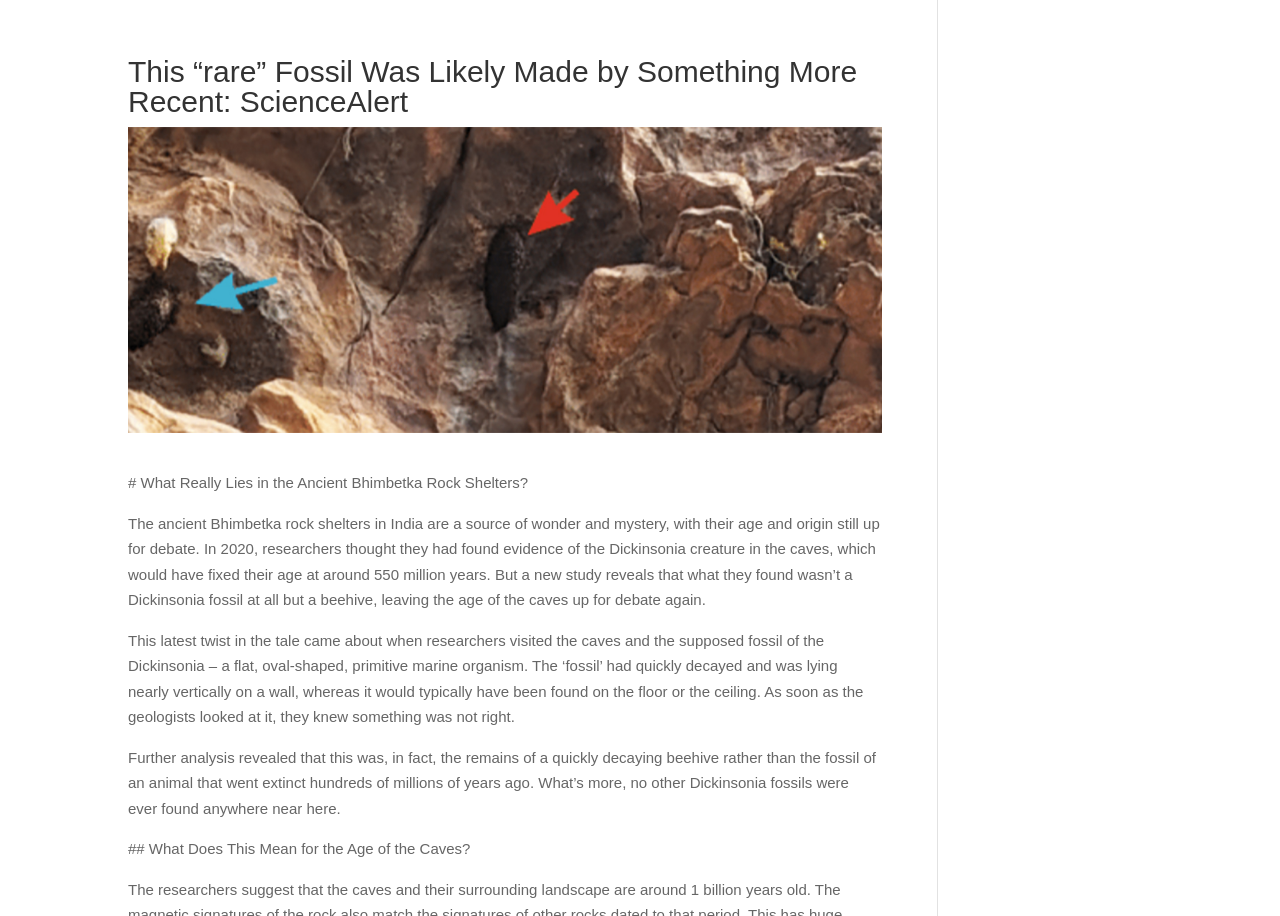What is the shape of the Dickinsonia organism?
Look at the image and respond with a one-word or short phrase answer.

Flat, oval-shaped